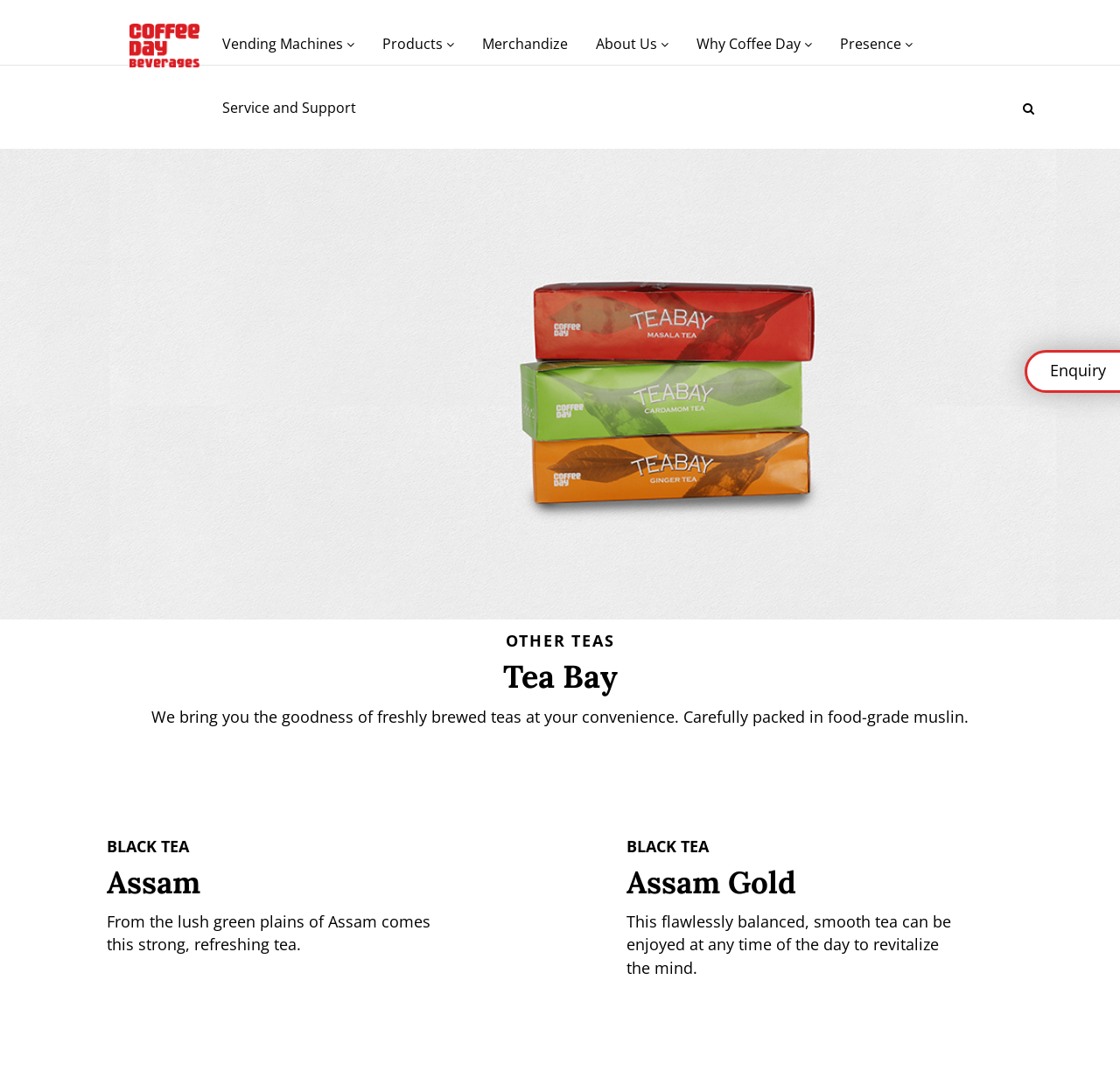Please find the bounding box coordinates of the element that needs to be clicked to perform the following instruction: "View Vending Machines". The bounding box coordinates should be four float numbers between 0 and 1, represented as [left, top, right, bottom].

[0.188, 0.018, 0.327, 0.063]